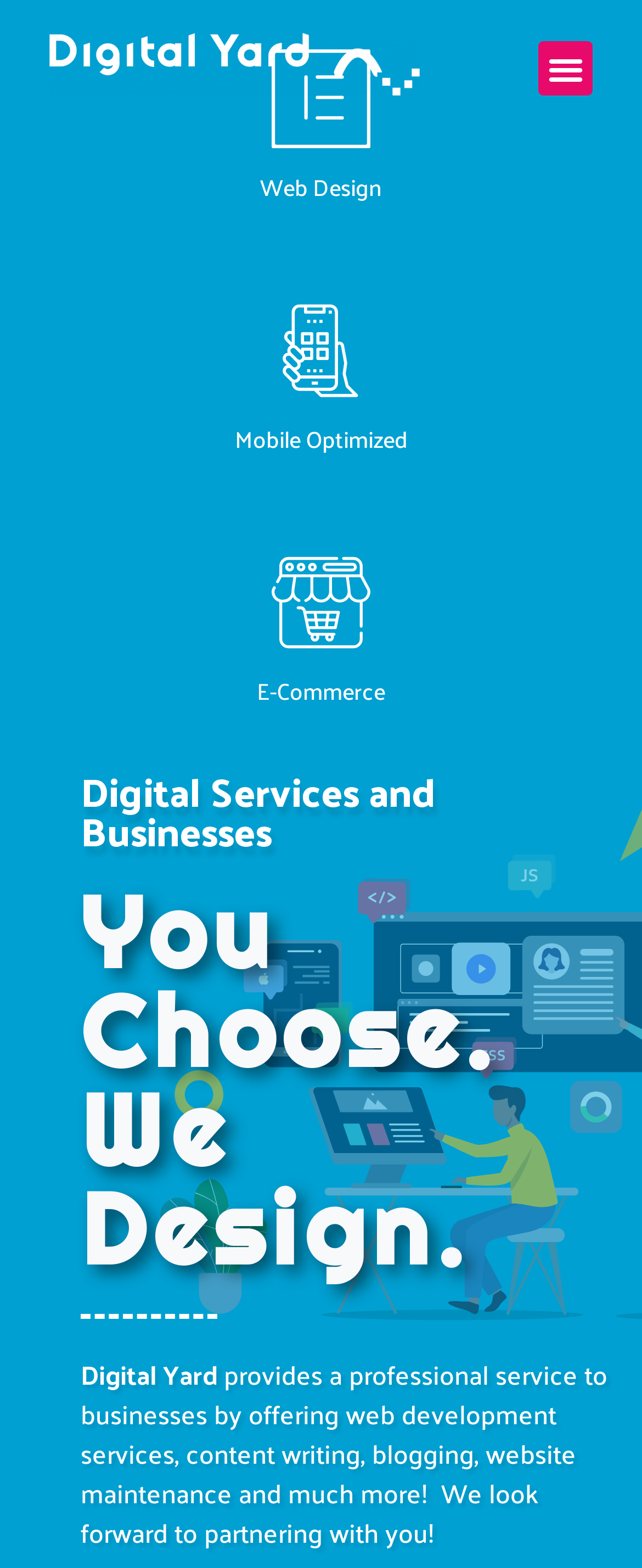Provide the bounding box coordinates for the UI element that is described by this text: "E-Commerce". The coordinates should be in the form of four float numbers between 0 and 1: [left, top, right, bottom].

[0.4, 0.427, 0.6, 0.453]